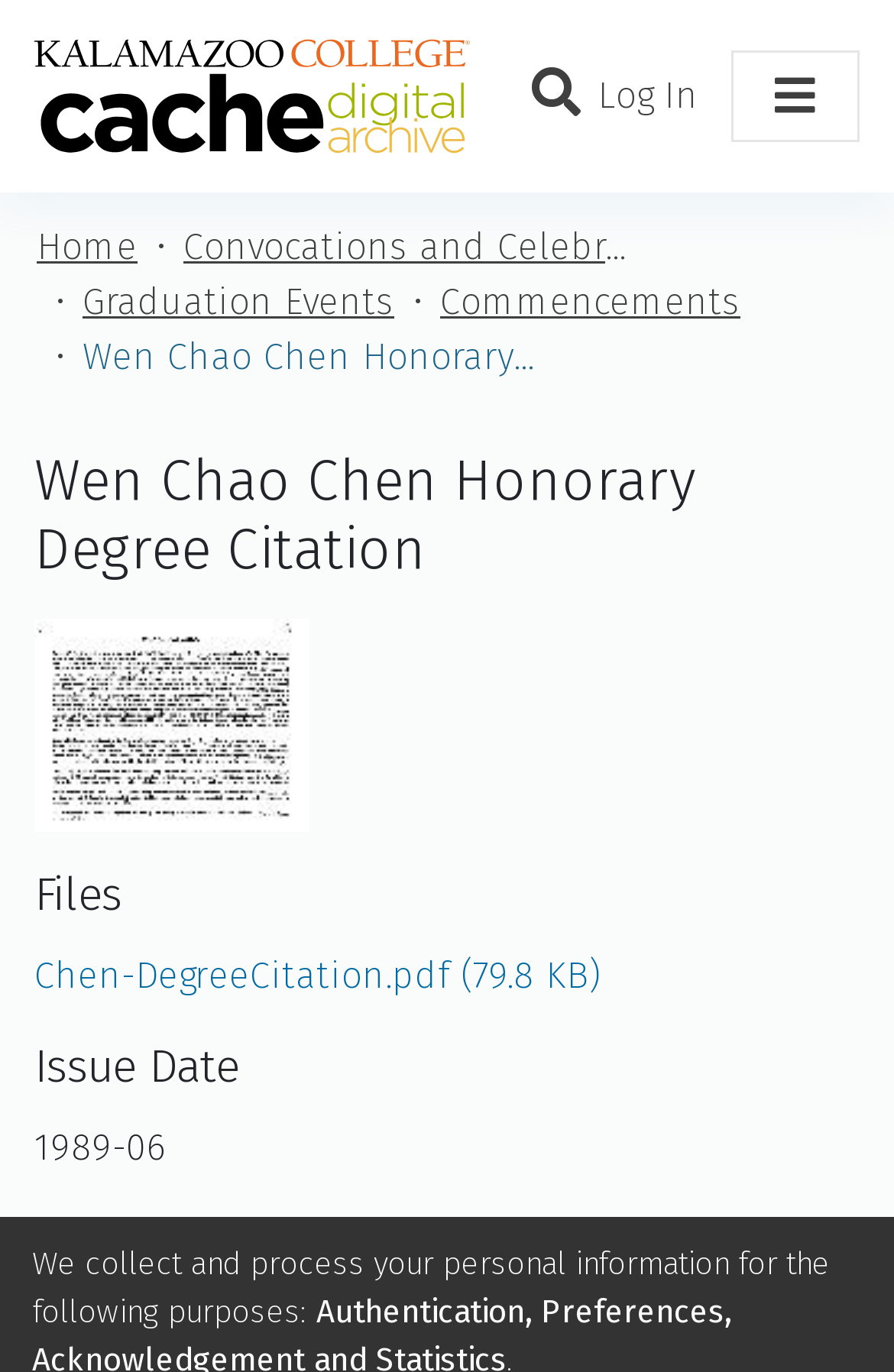What is the file format of the available document?
Look at the image and answer the question with a single word or phrase.

PDF